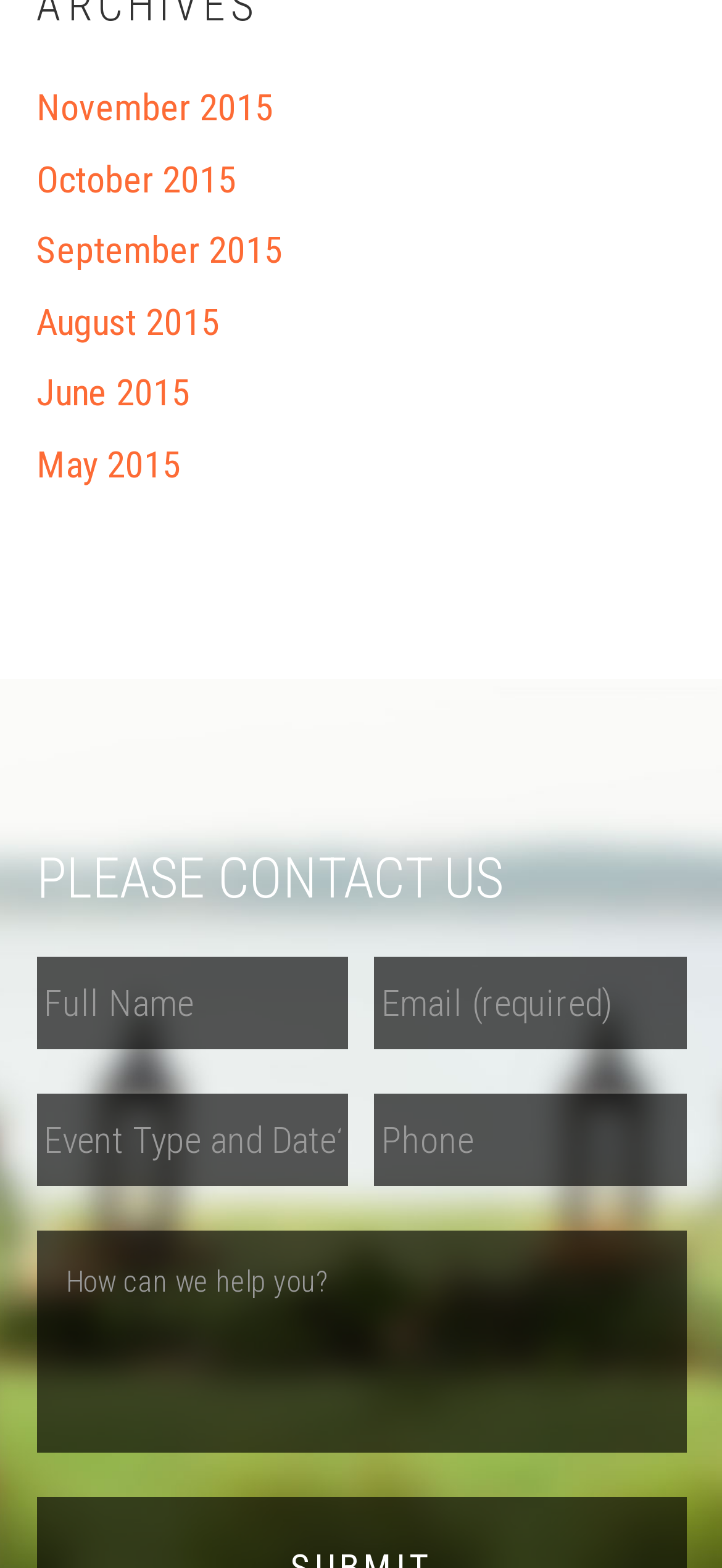Answer this question using a single word or a brief phrase:
How many textboxes are there in the webpage?

5